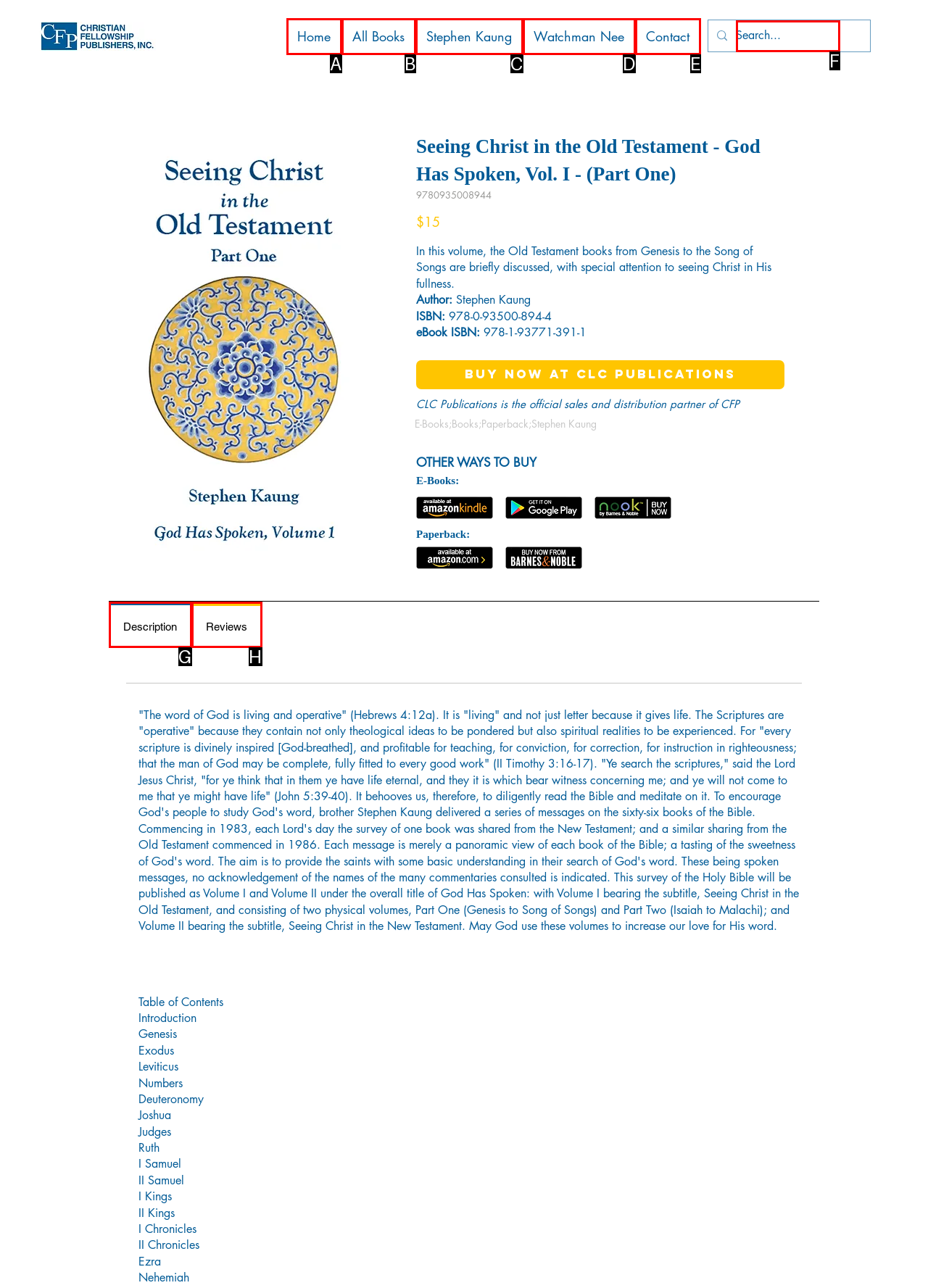Choose the HTML element that best fits the description: December 2023. Answer with the option's letter directly.

None